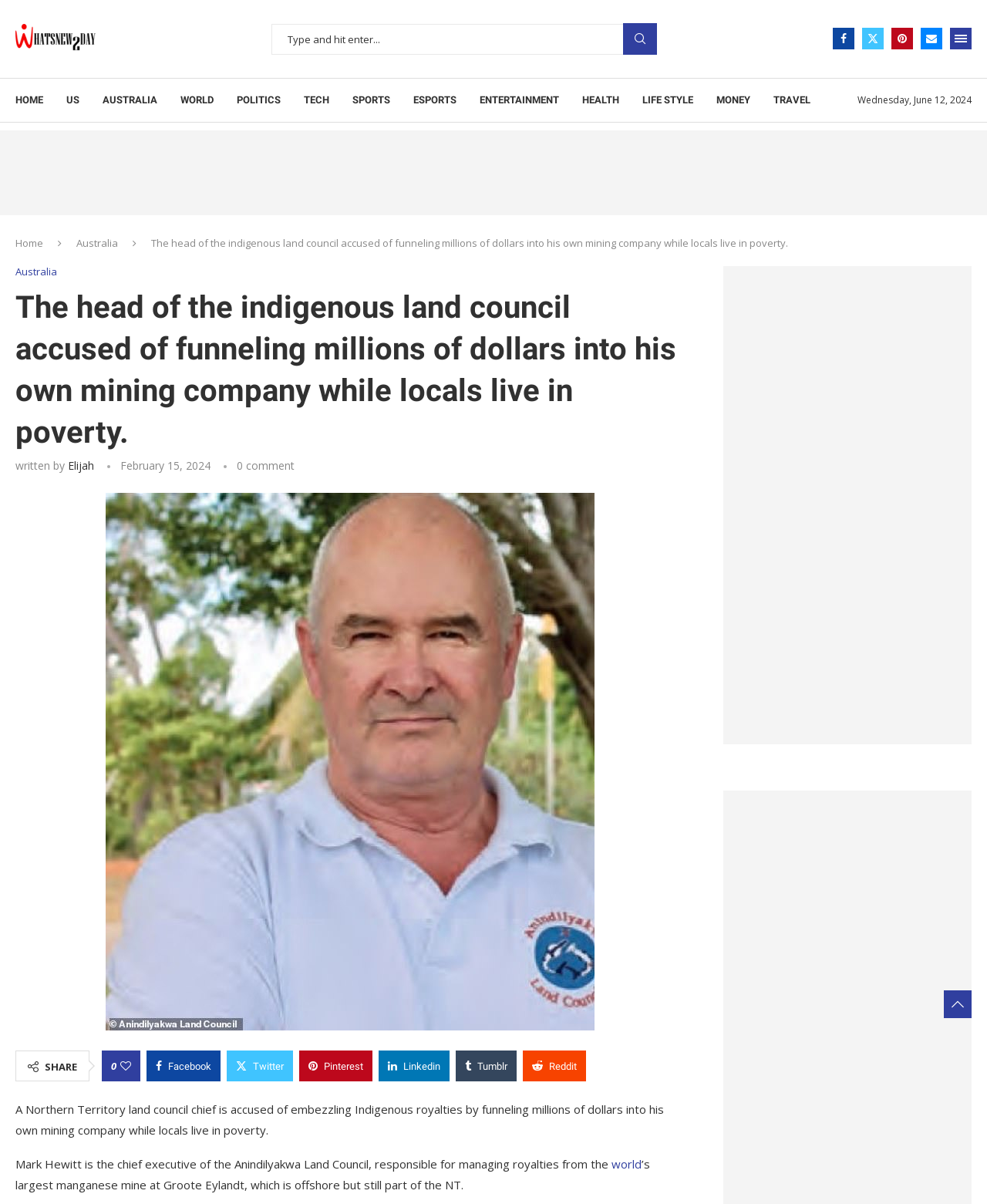Identify the coordinates of the bounding box for the element described below: "Life Style". Return the coordinates as four float numbers between 0 and 1: [left, top, right, bottom].

[0.651, 0.065, 0.702, 0.101]